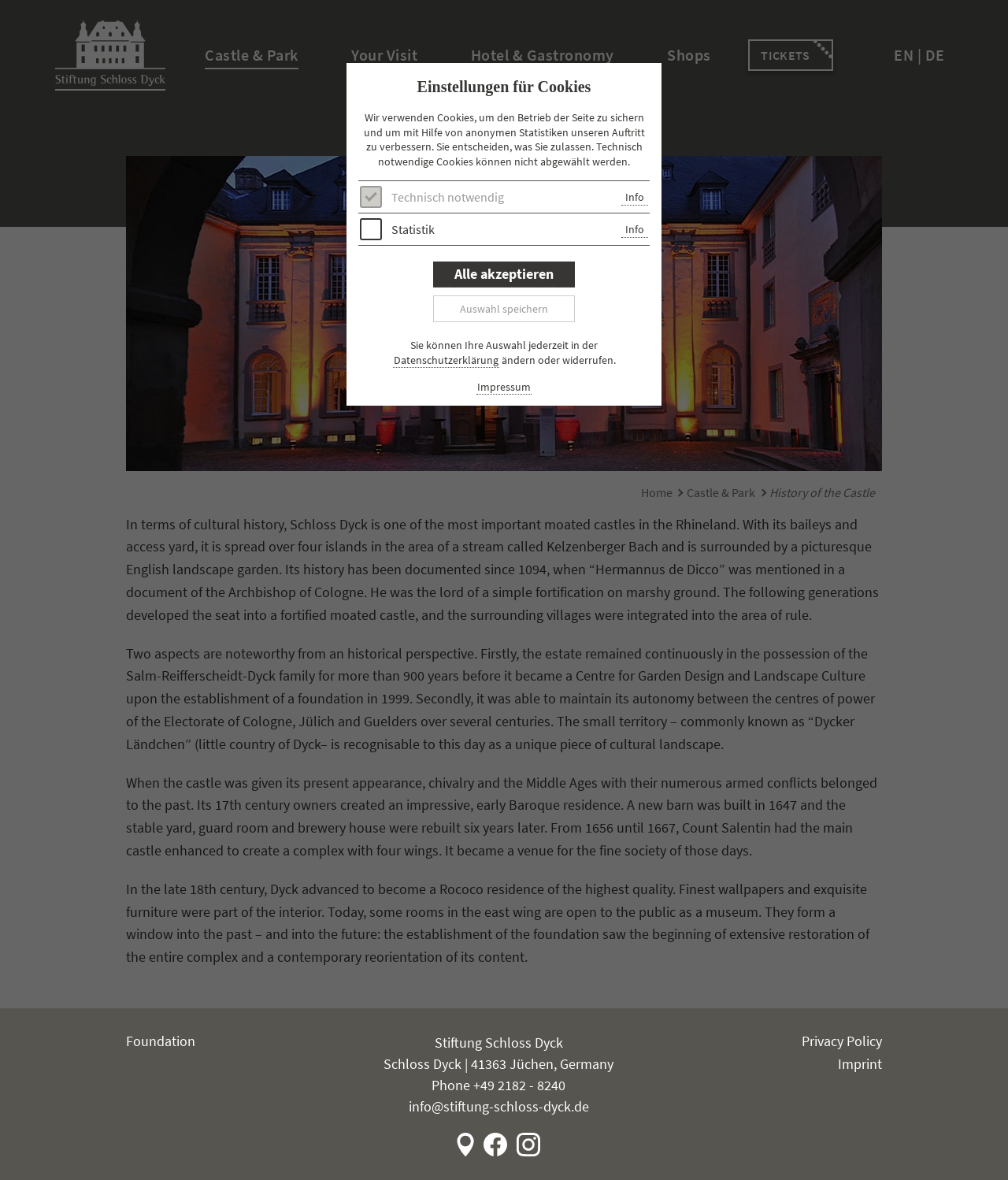Please identify the bounding box coordinates of the element's region that needs to be clicked to fulfill the following instruction: "View the 'Hotel' link". The bounding box coordinates should consist of four float numbers between 0 and 1, i.e., [left, top, right, bottom].

[0.467, 0.072, 0.601, 0.09]